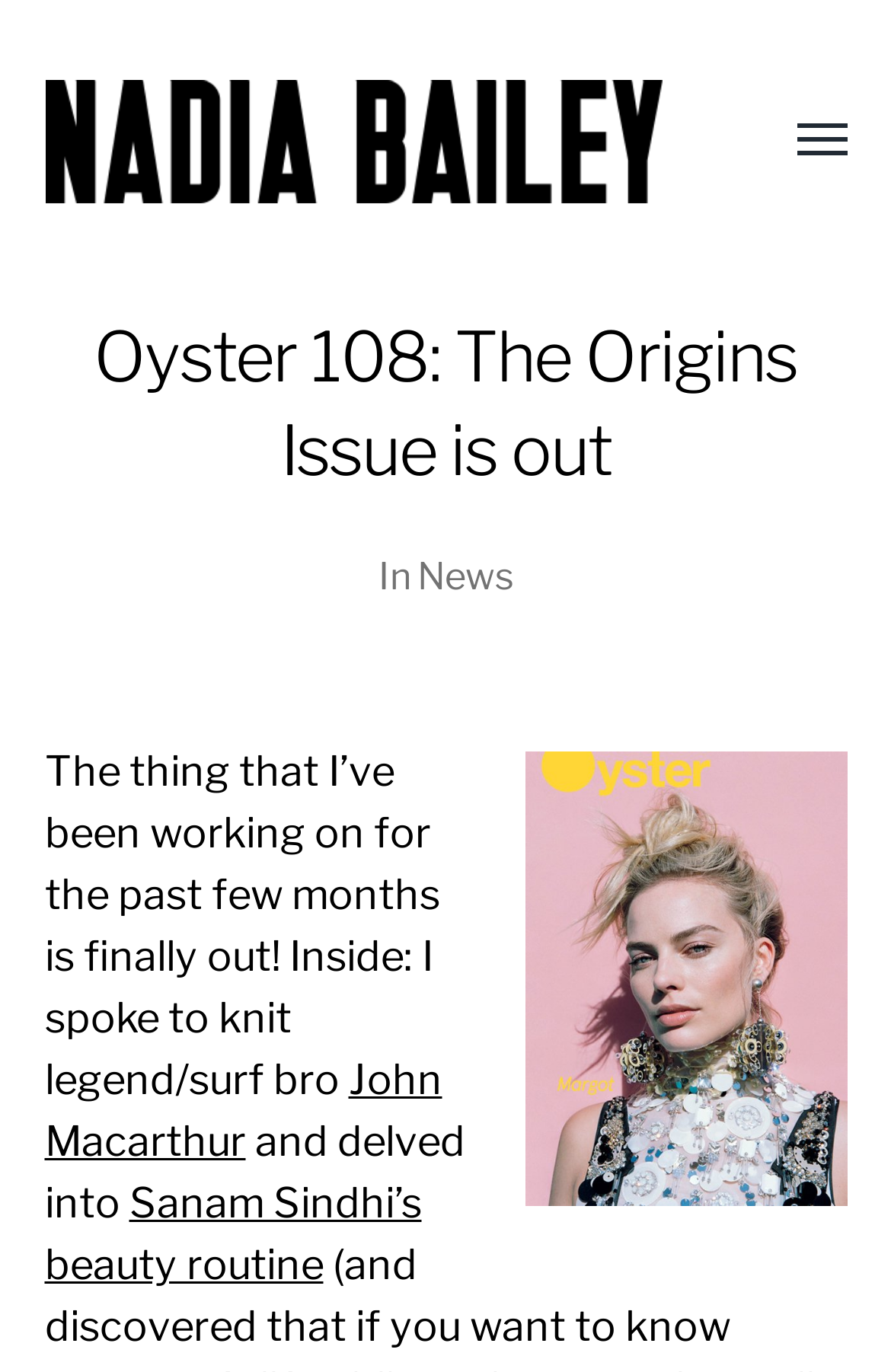What is the article about?
Based on the screenshot, provide a one-word or short-phrase response.

The Origins Issue